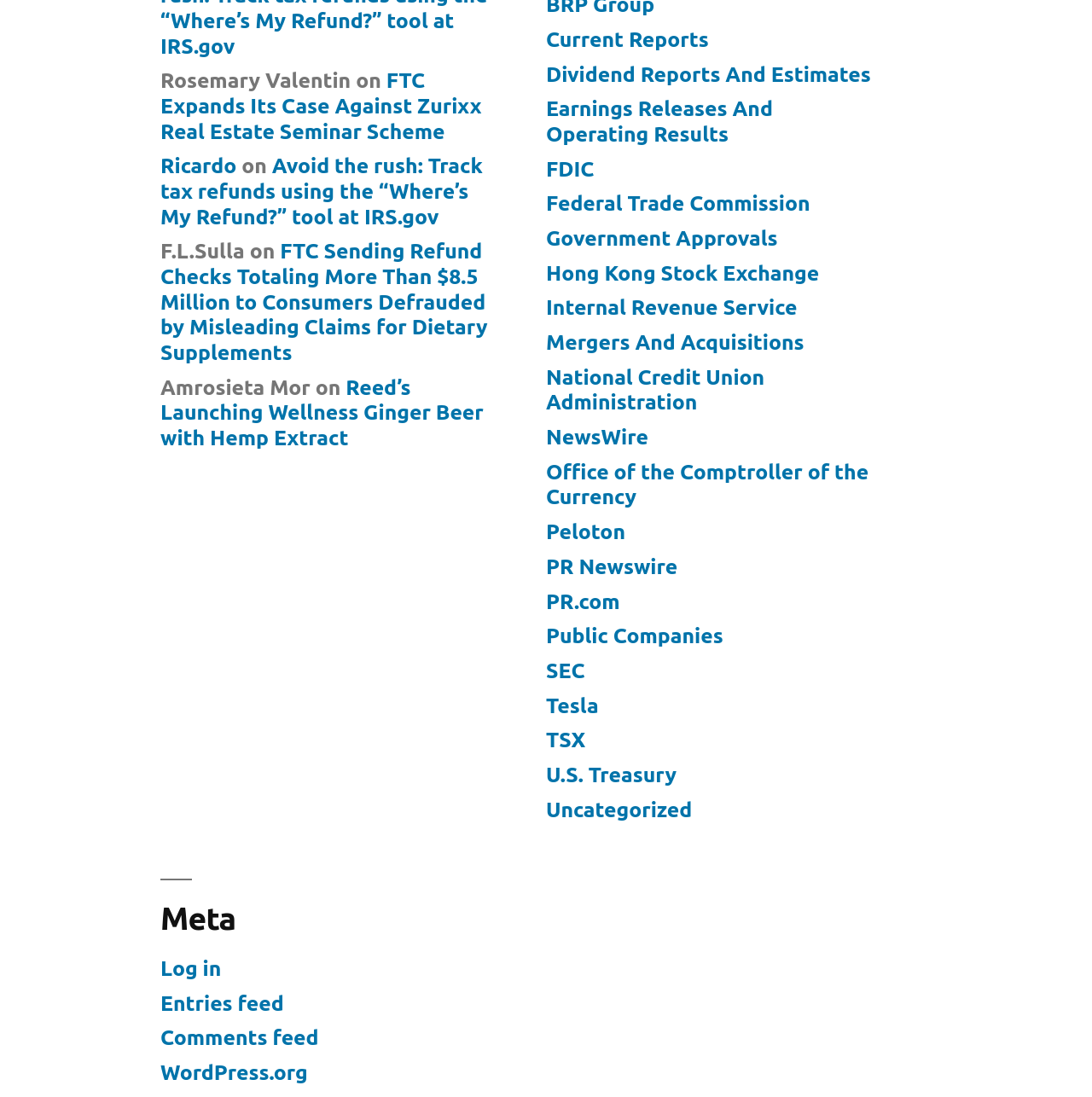Please identify the bounding box coordinates of the area that needs to be clicked to follow this instruction: "Go to 'Federal Trade Commission'".

[0.5, 0.174, 0.742, 0.196]